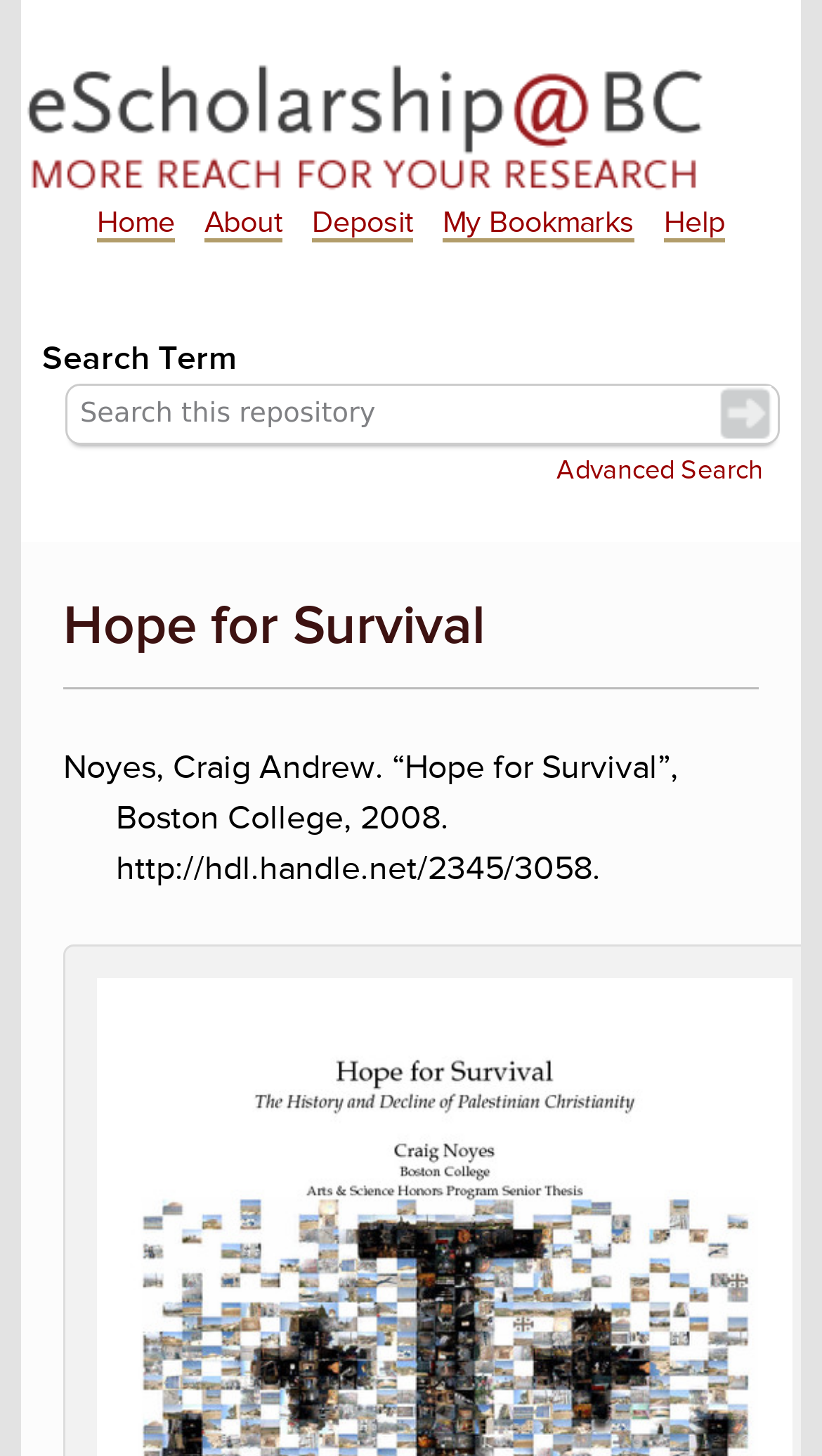What is the name of the repository?
From the details in the image, answer the question comprehensively.

The name of the repository can be found in the title of the webpage, which is 'Hope for Survival | eScholarship@BC'. This suggests that the webpage is part of a larger repository called eScholarship@BC.